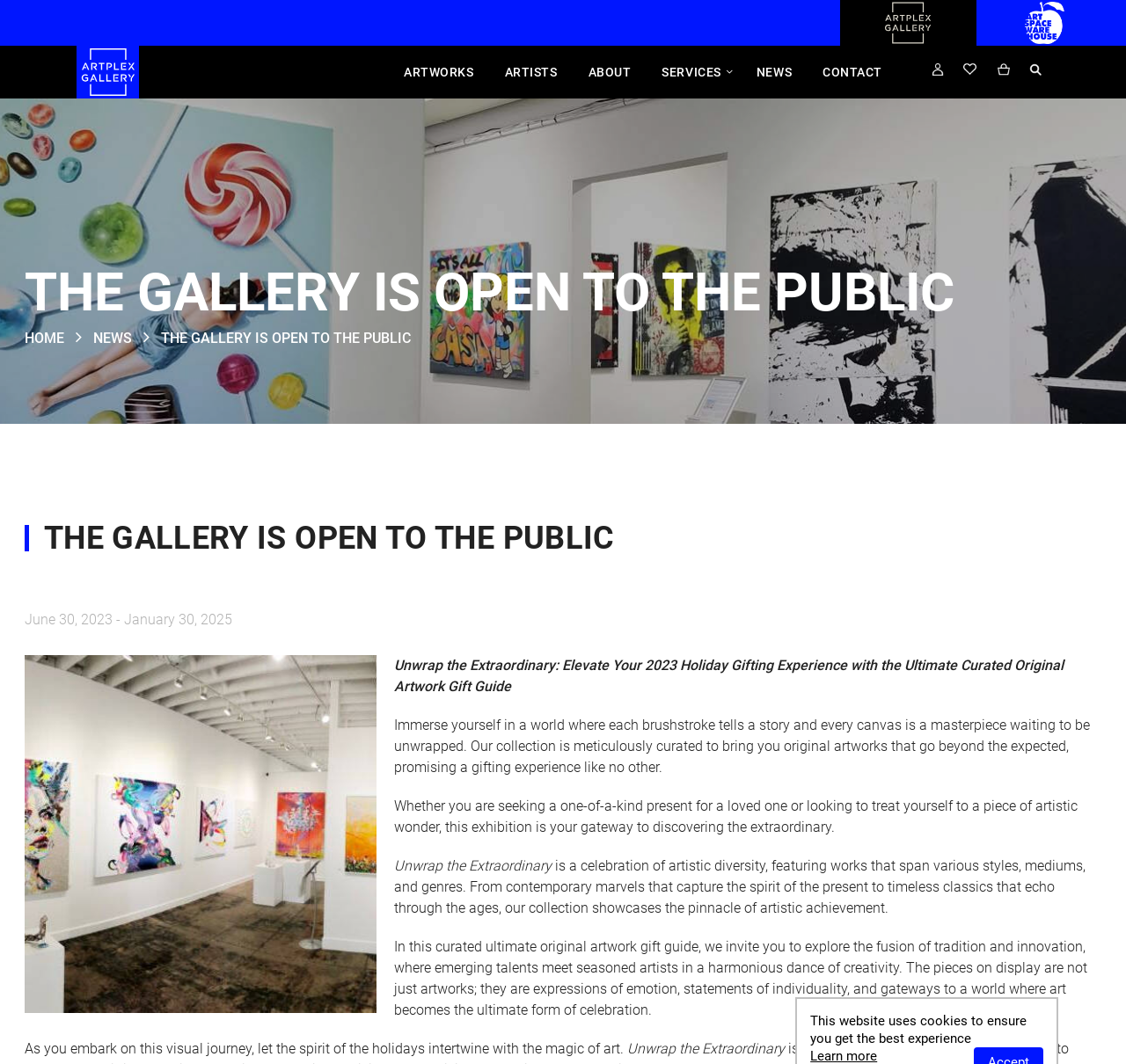What is the duration of the current exhibition?
Please answer the question with a detailed response using the information from the screenshot.

The duration of the current exhibition can be found in the static text element with ID 260, which explicitly states the dates of the exhibition.